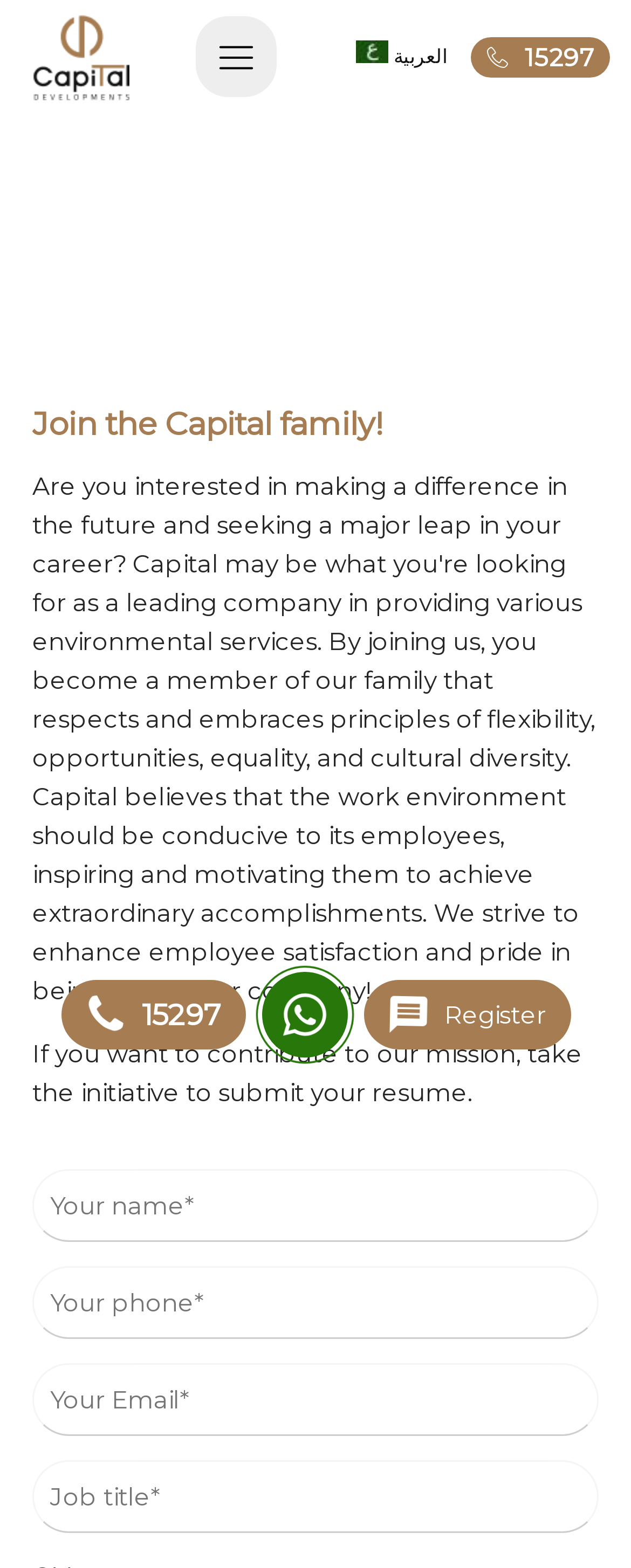Given the element description "15297", identify the bounding box of the corresponding UI element.

[0.747, 0.023, 0.967, 0.049]